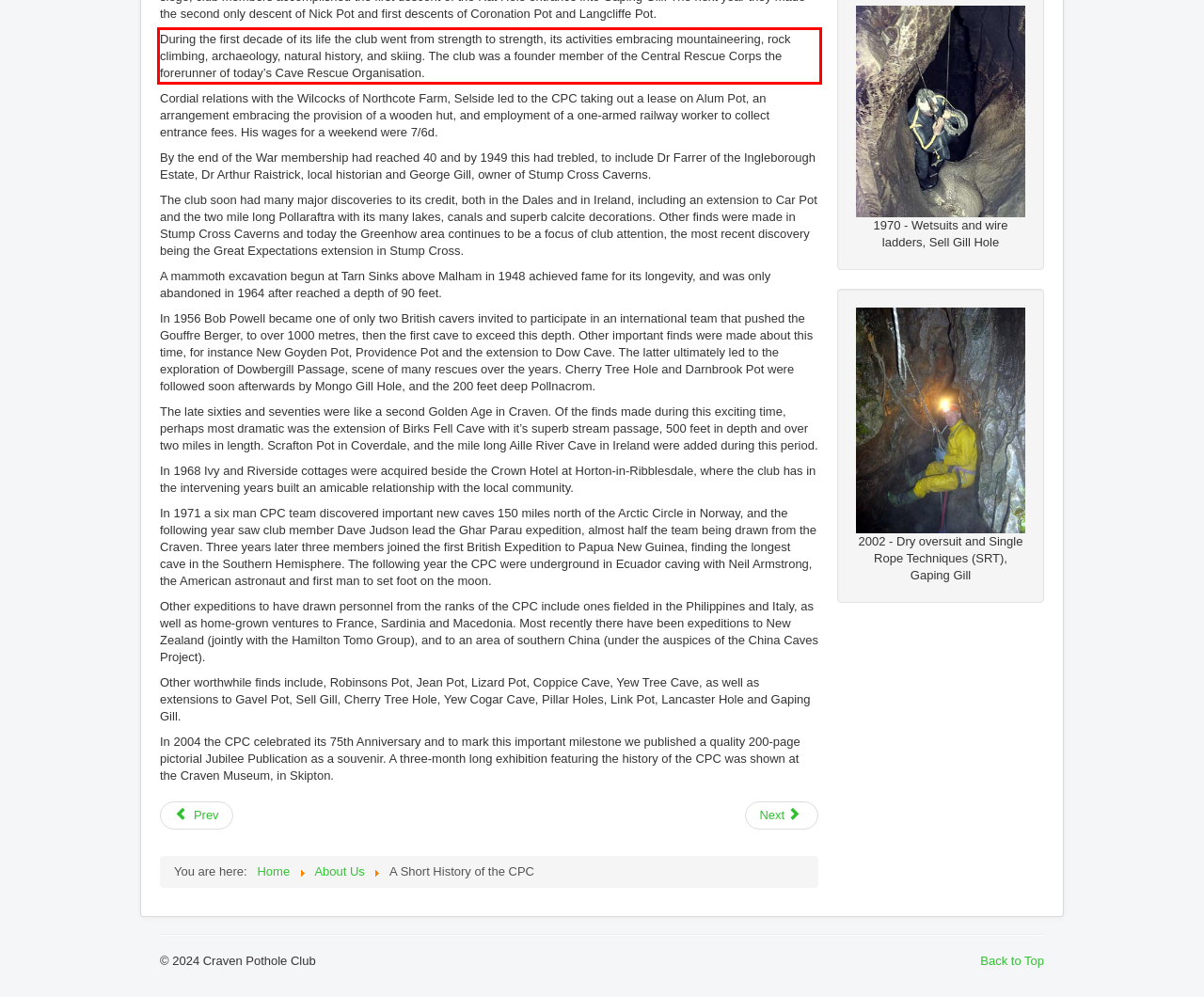Analyze the screenshot of a webpage where a red rectangle is bounding a UI element. Extract and generate the text content within this red bounding box.

During the first decade of its life the club went from strength to strength, its activities embracing mountaineering, rock climbing, archaeology, natural history, and skiing. The club was a founder member of the Central Rescue Corps the forerunner of today’s Cave Rescue Organisation.